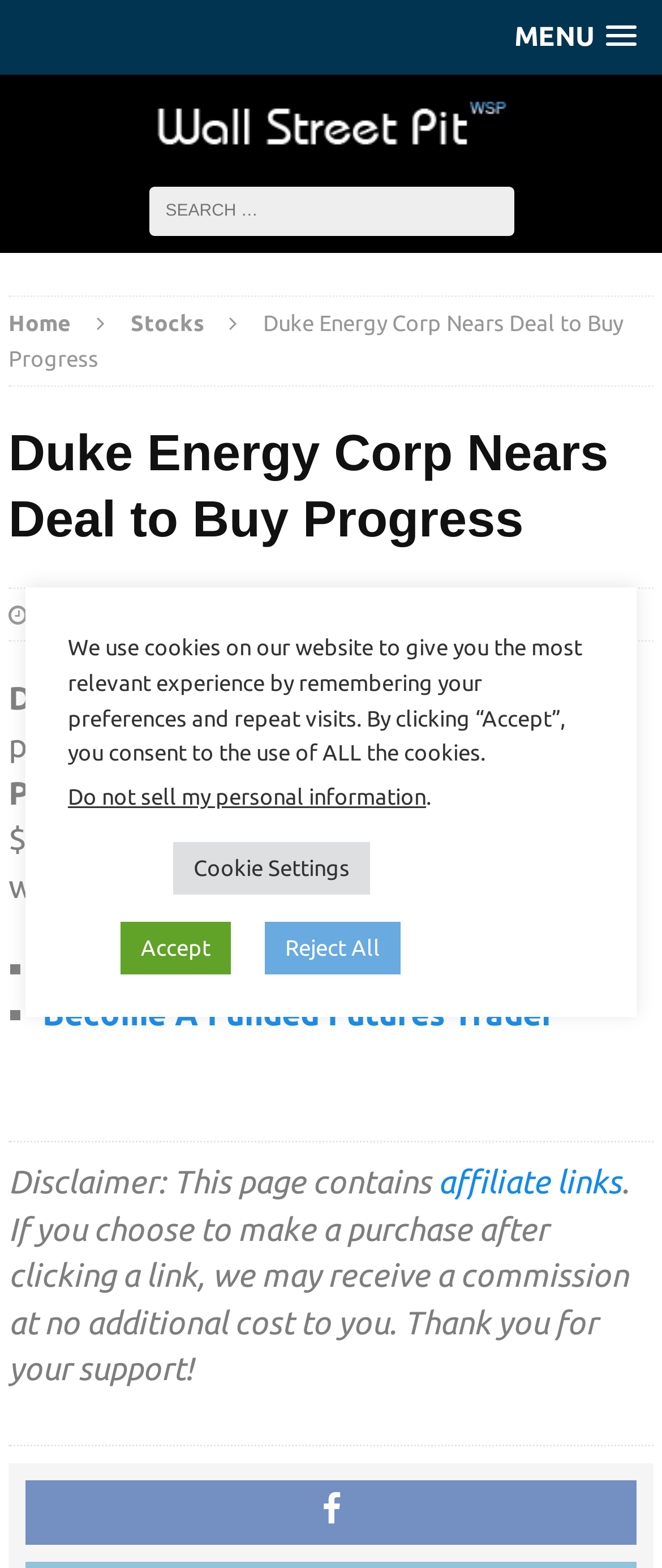Locate the bounding box coordinates of the clickable part needed for the task: "Learn about Progress Energy Inc".

[0.013, 0.493, 0.474, 0.517]